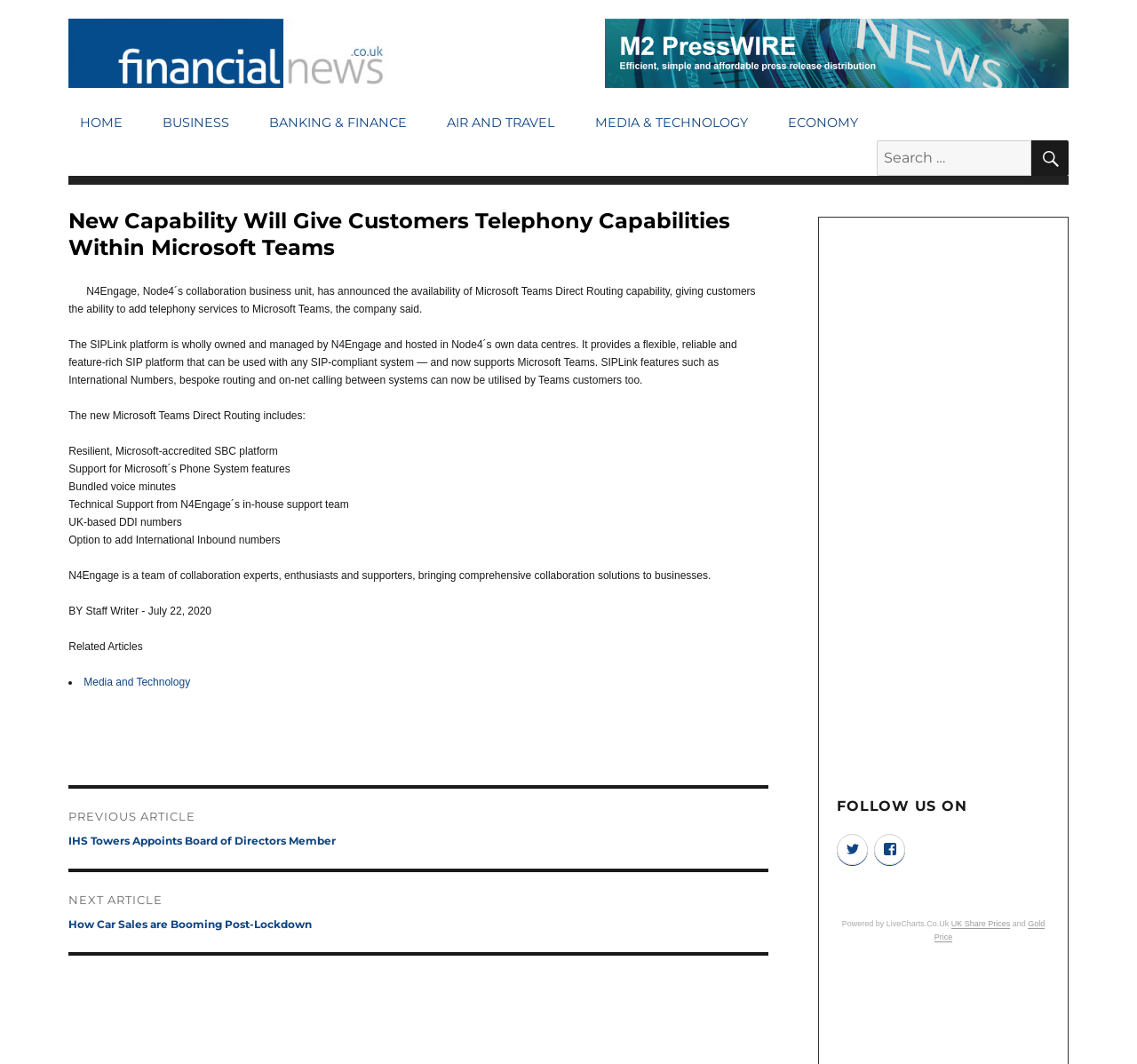Provide a one-word or short-phrase answer to the question:
How many social media links are available in the sidebar?

2